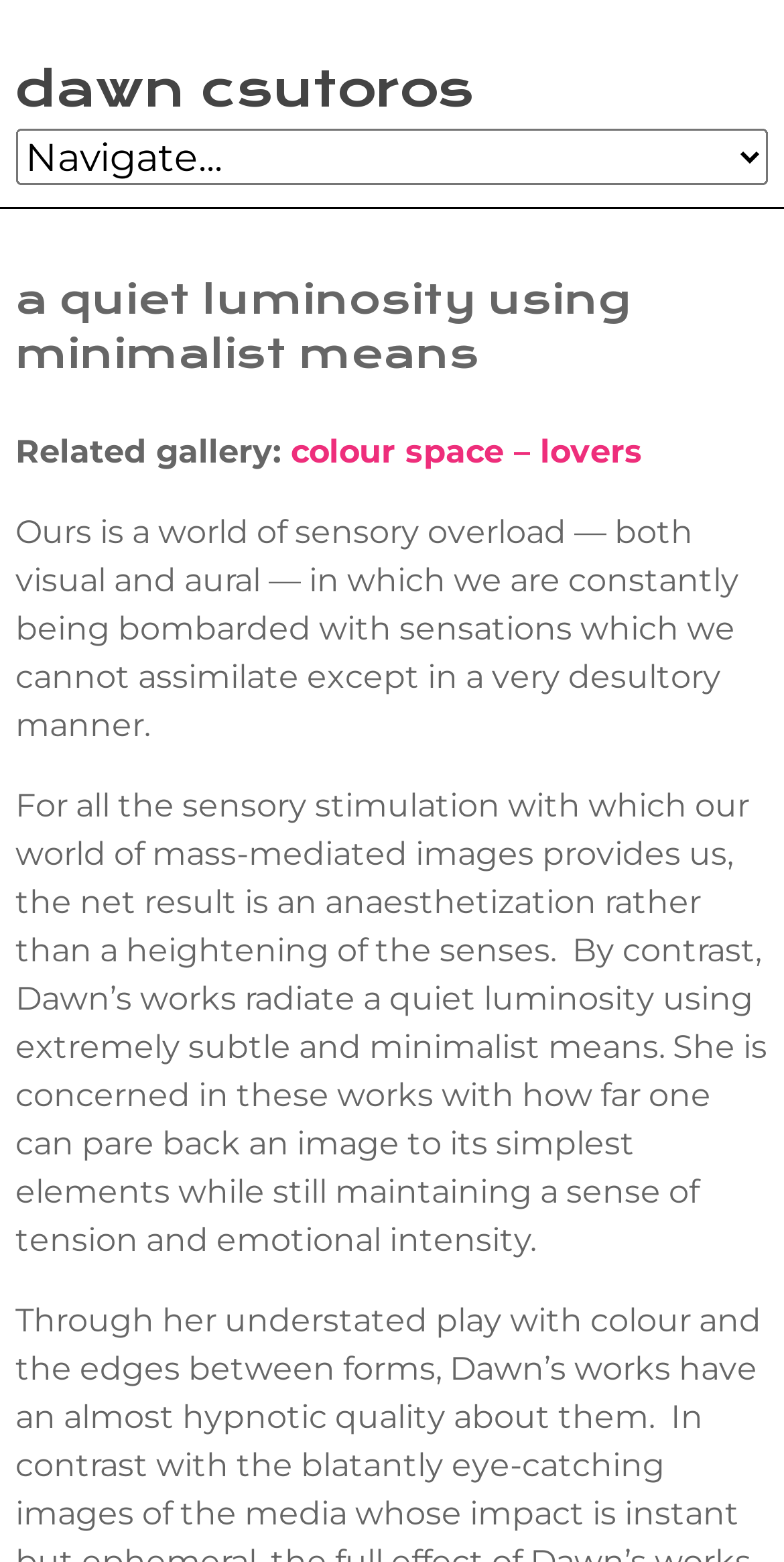How many paragraphs of text are there below the header?
Using the visual information, respond with a single word or phrase.

2